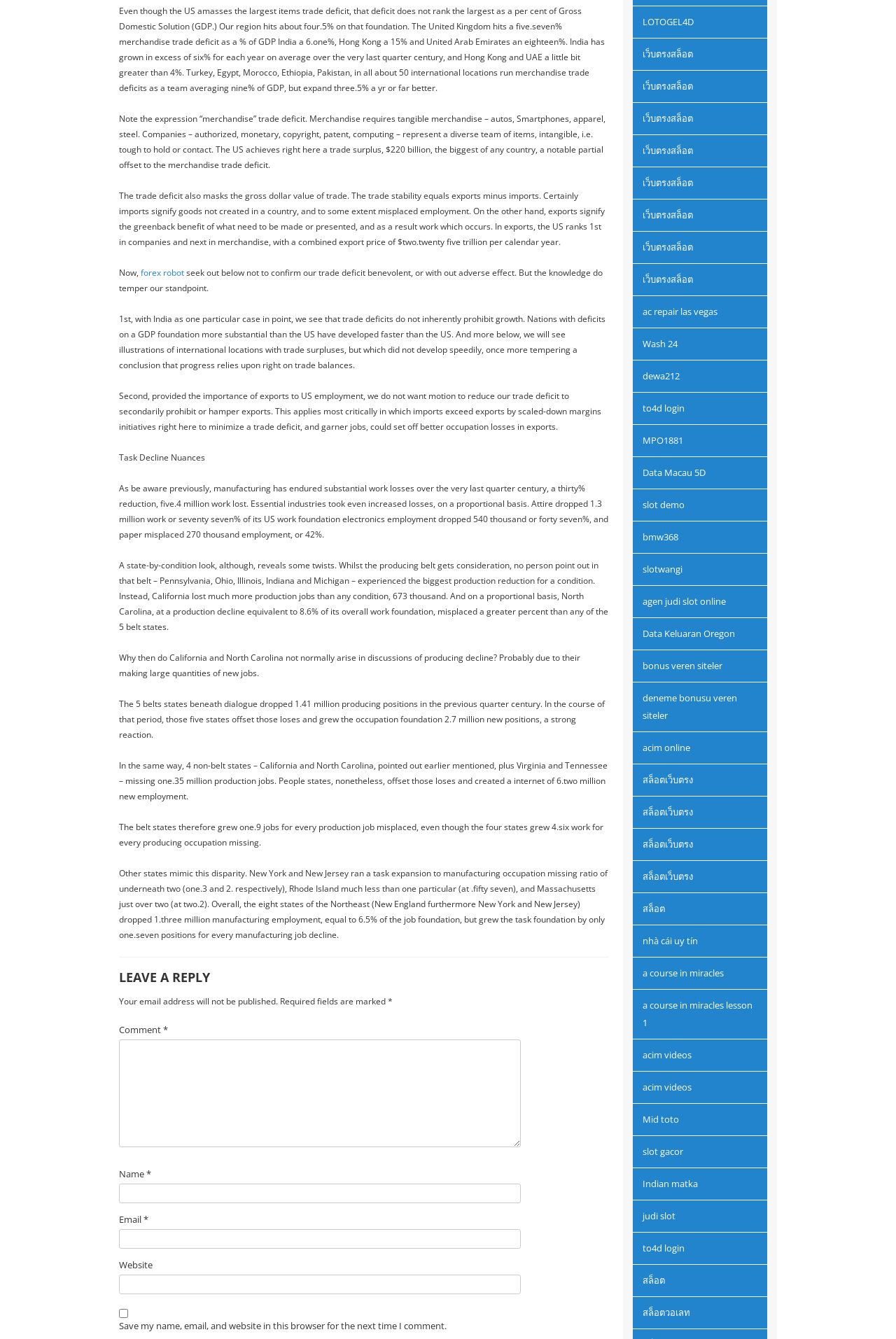Identify the bounding box coordinates of the specific part of the webpage to click to complete this instruction: "Click the 'forex robot' link".

[0.157, 0.199, 0.205, 0.208]